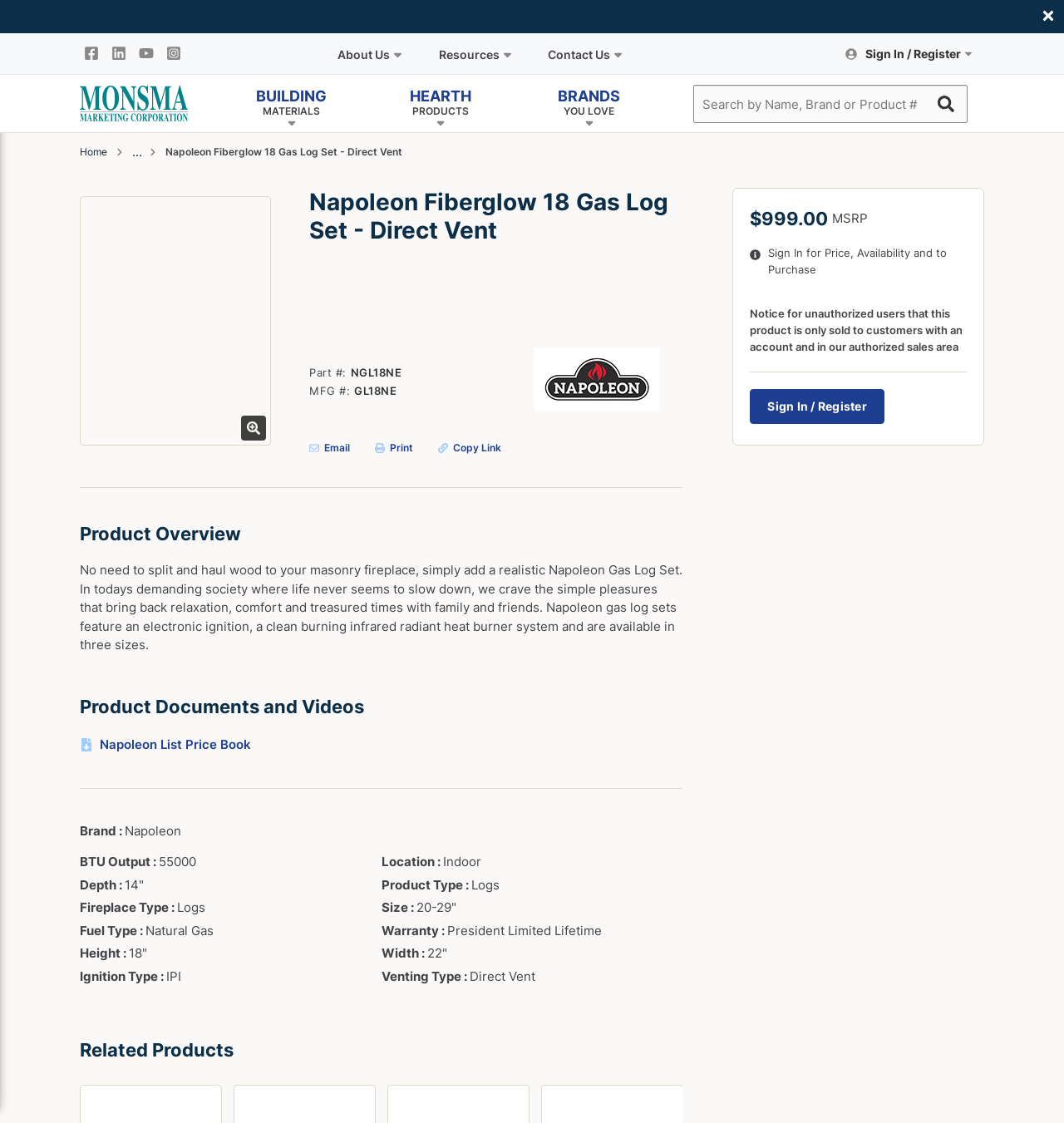Could you find the bounding box coordinates of the clickable area to complete this instruction: "Click the Facebook link"?

[0.075, 0.037, 0.097, 0.058]